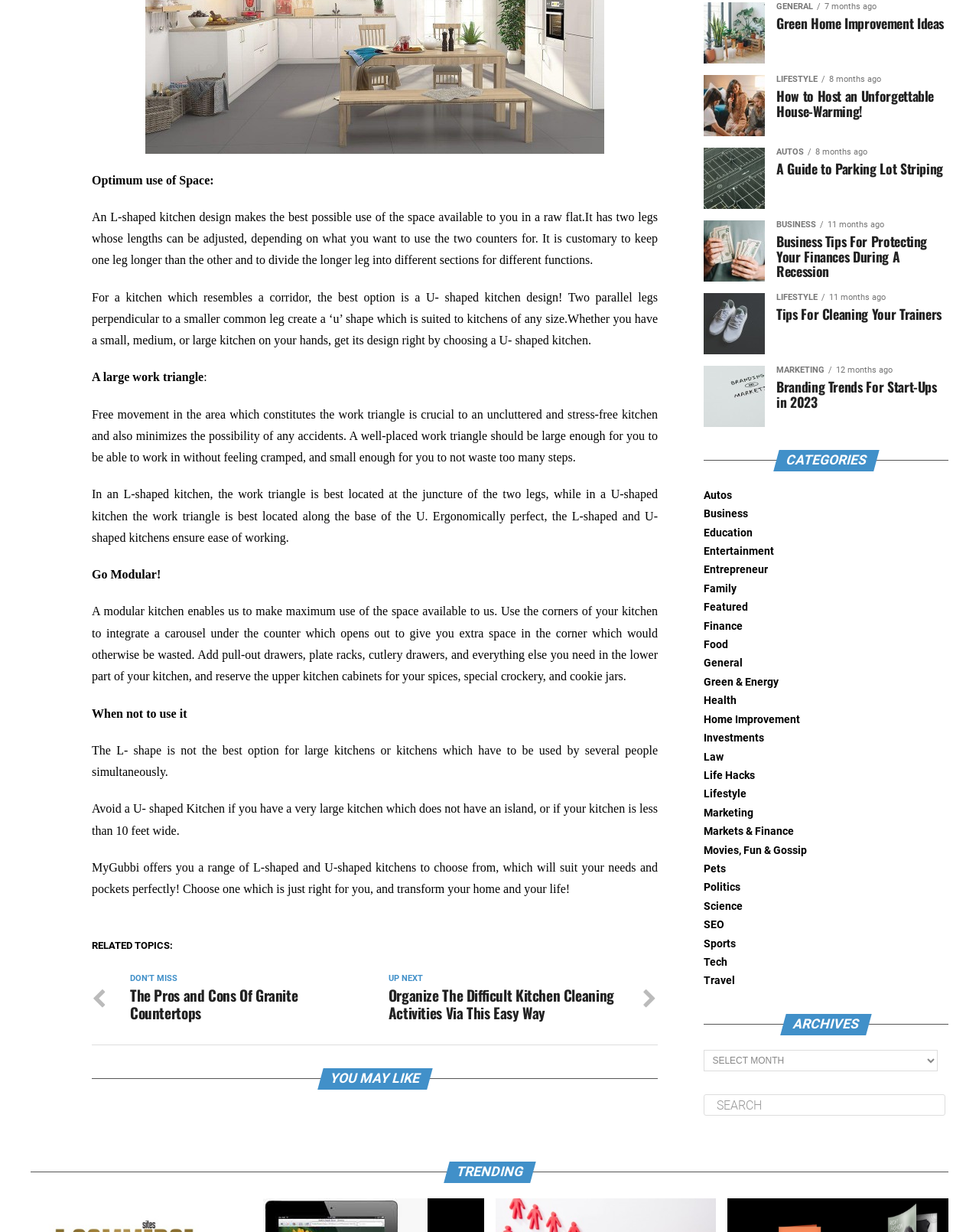Please provide a comprehensive answer to the question based on the screenshot: What is the purpose of the 'RELATED TOPICS' section?

The 'RELATED TOPICS' section is likely used to provide users with related topics or articles that may be of interest to them, based on the current webpage content.